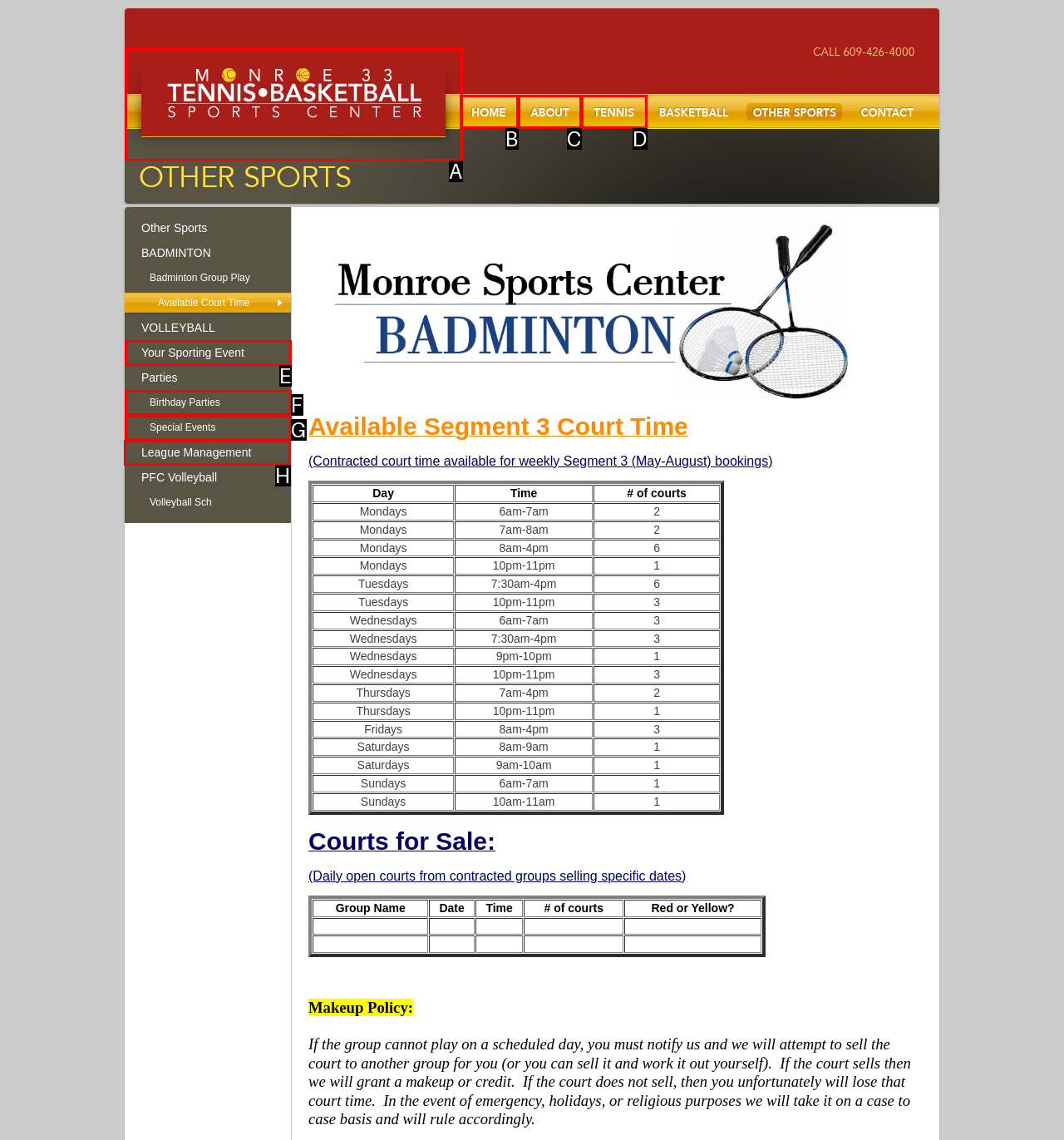Identify the appropriate lettered option to execute the following task: View the 'League Management' page
Respond with the letter of the selected choice.

H